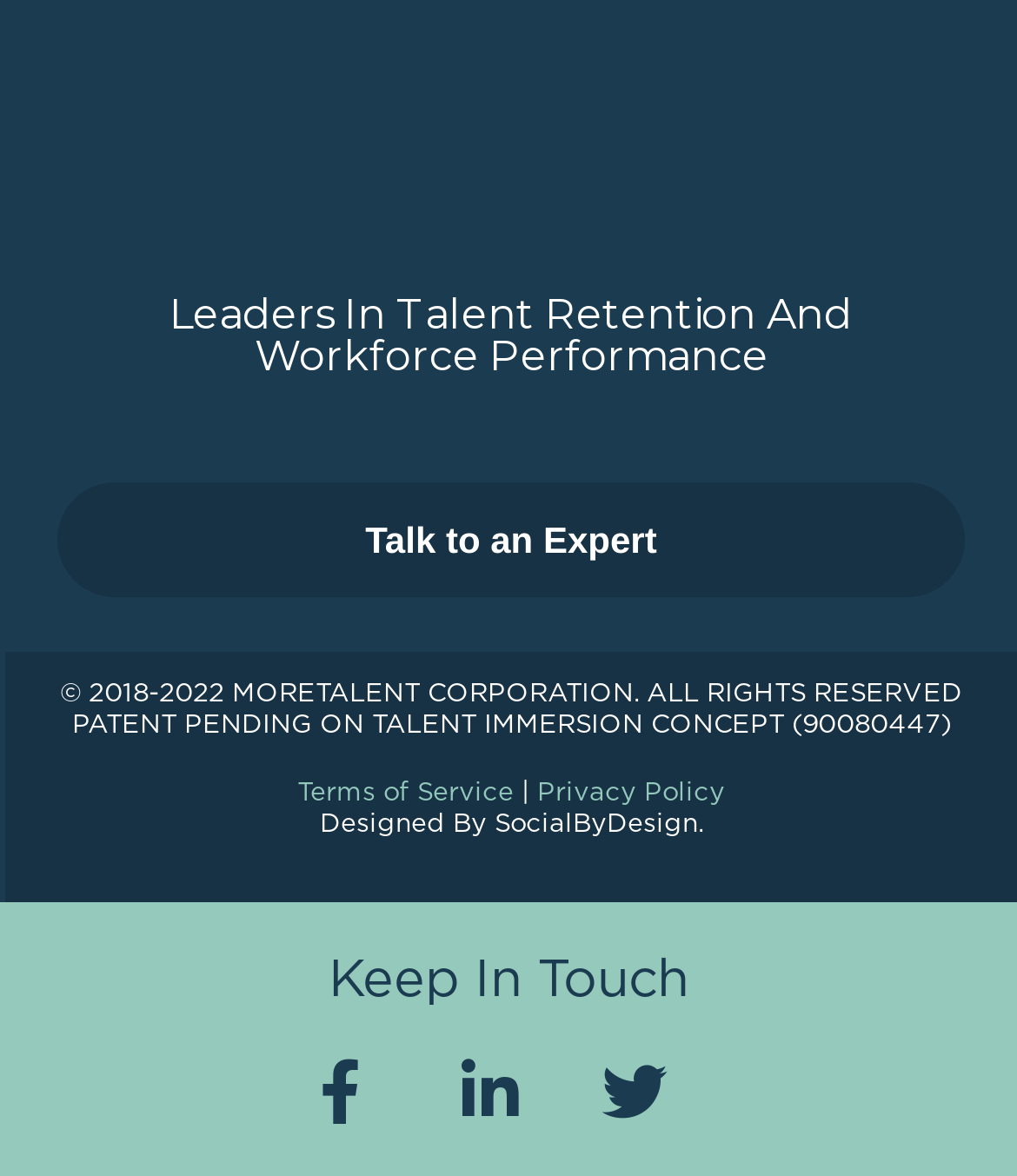Give a concise answer using one word or a phrase to the following question:
What is the name of the company?

MoreTalent Corporation